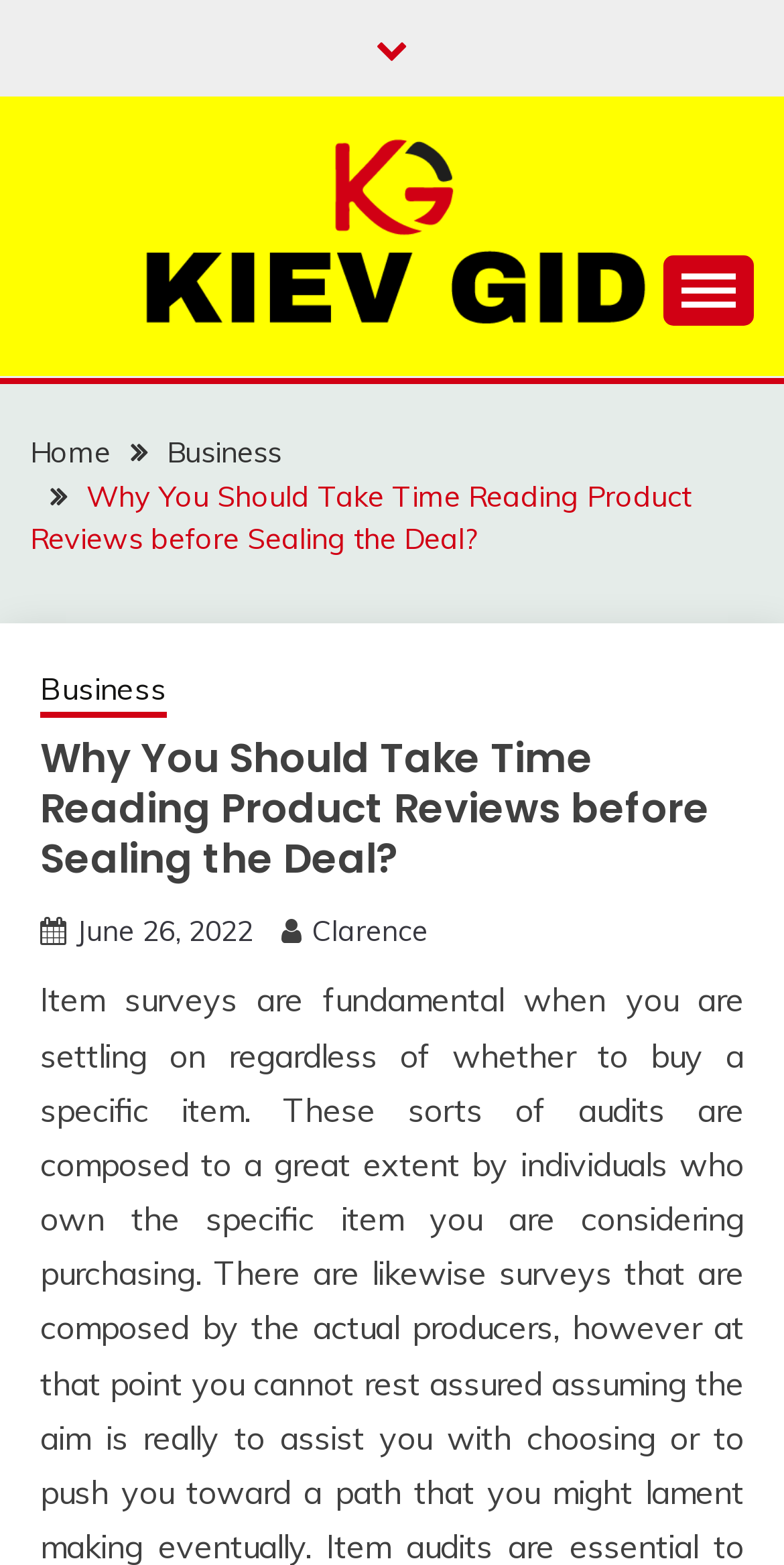Determine which piece of text is the heading of the webpage and provide it.

Why You Should Take Time Reading Product Reviews before Sealing the Deal?